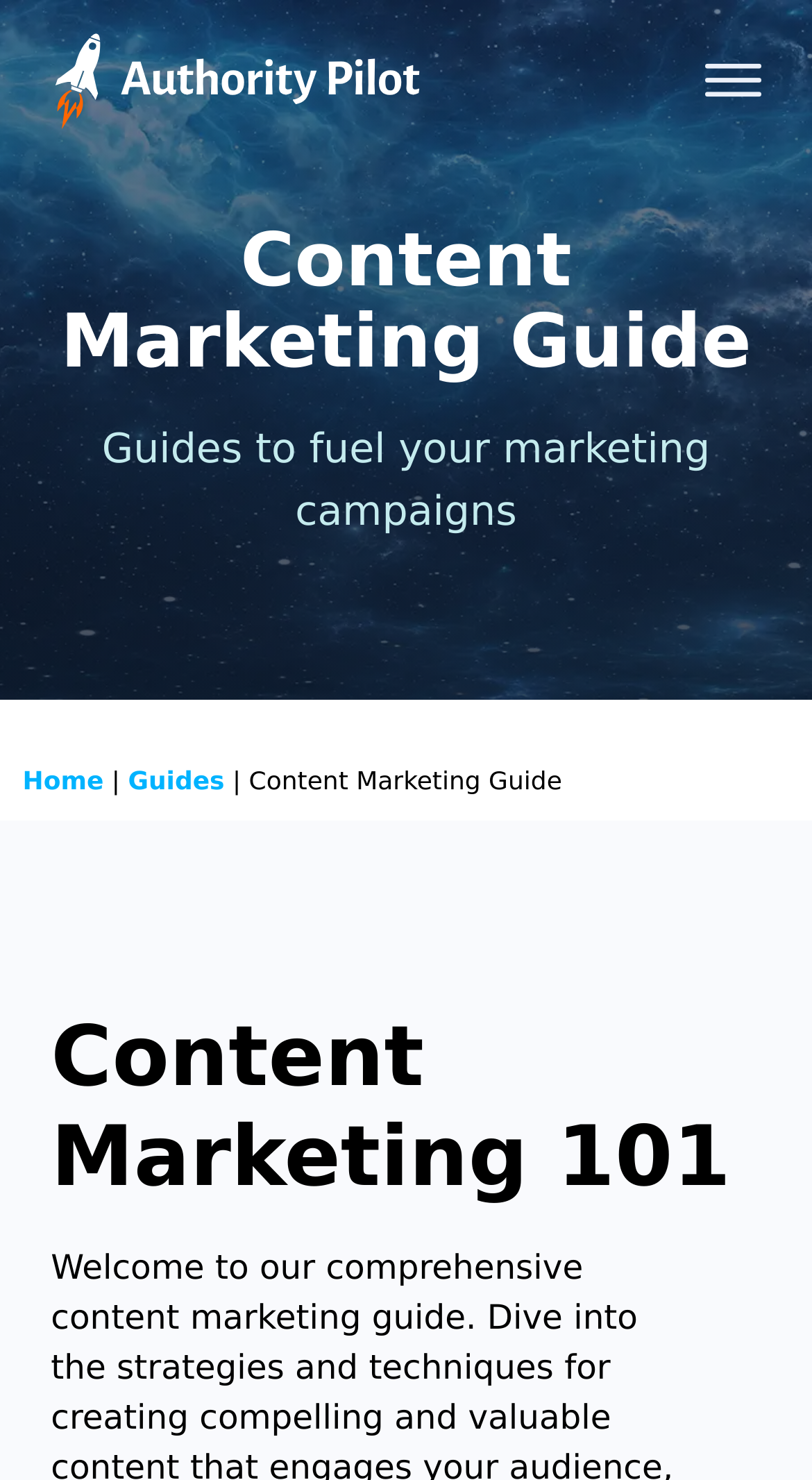Please extract the webpage's main title and generate its text content.

Content Marketing Guide